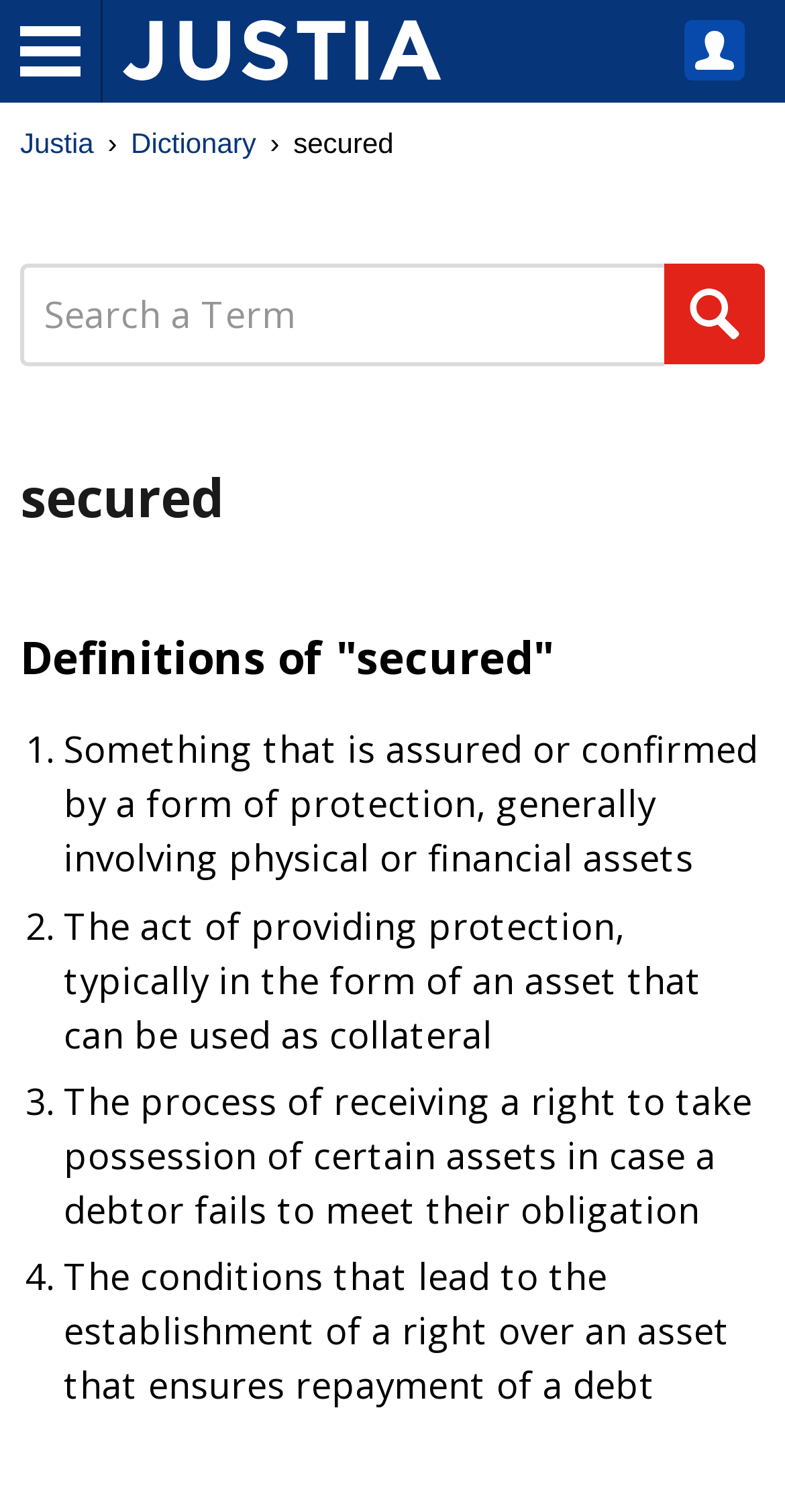How many definitions of secured are provided?
Please analyze the image and answer the question with as much detail as possible.

The webpage provides a list of definitions for the term secured, and upon examining the list, I count a total of 4 definitions, each numbered from 1 to 4.